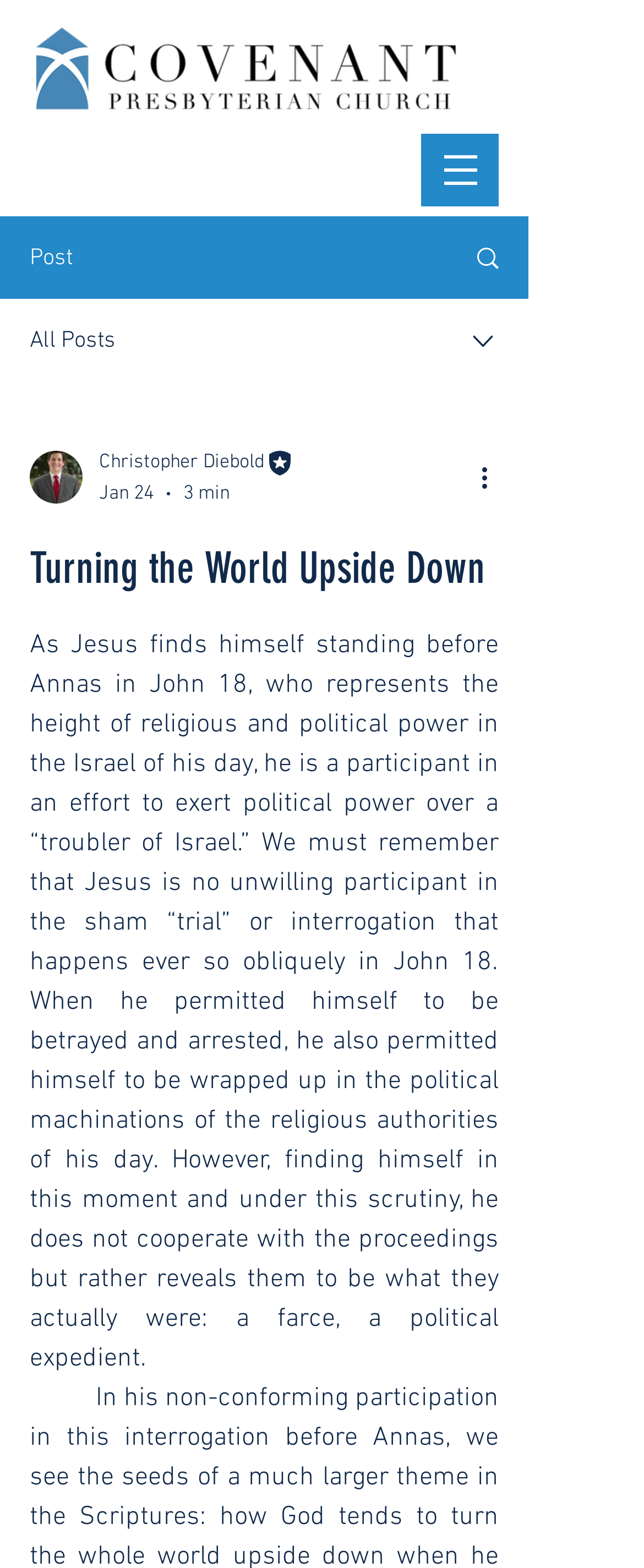Identify and extract the heading text of the webpage.

Turning the World Upside Down